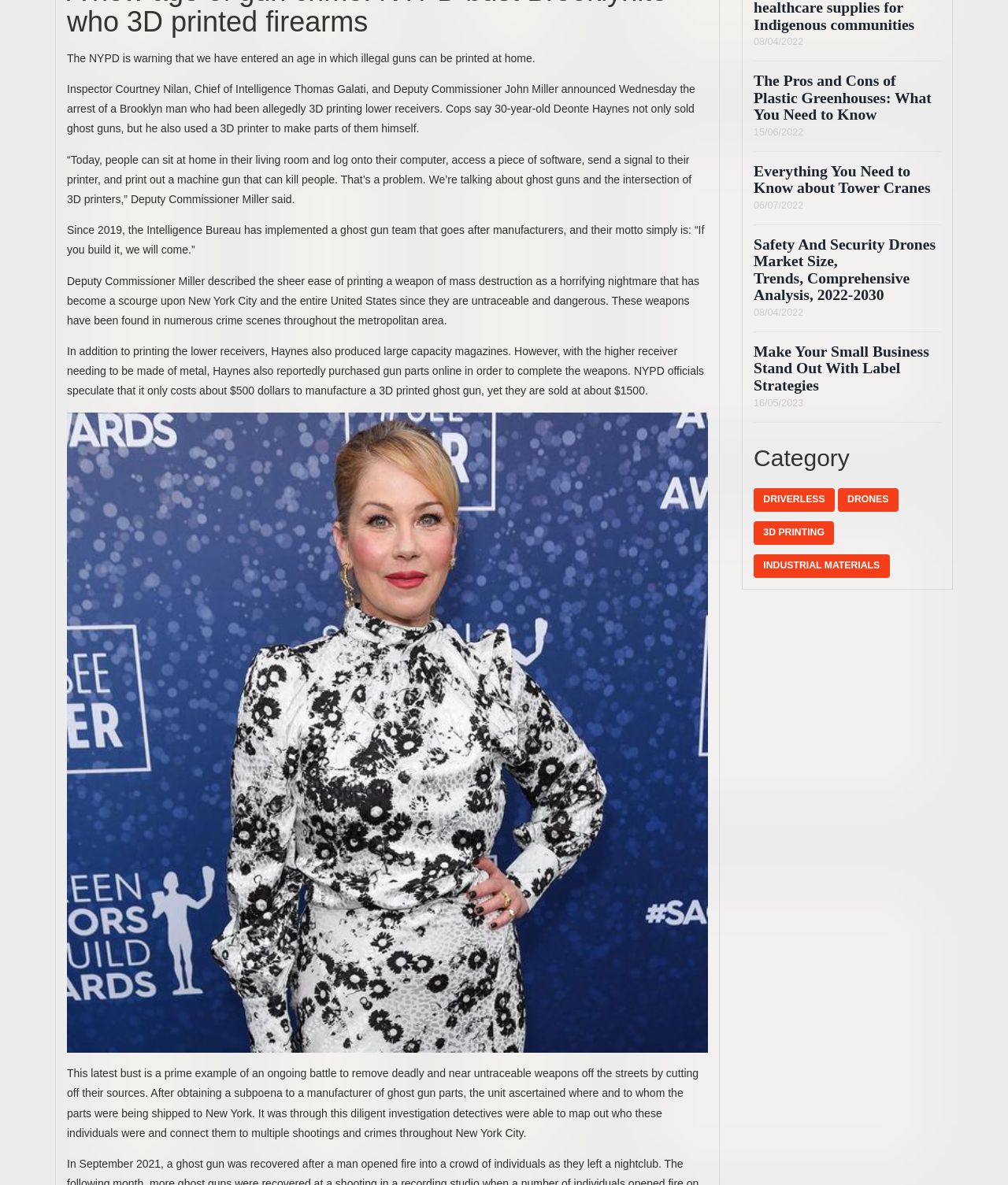Determine the bounding box coordinates for the UI element matching this description: "06/07/2022".

[0.748, 0.168, 0.797, 0.177]